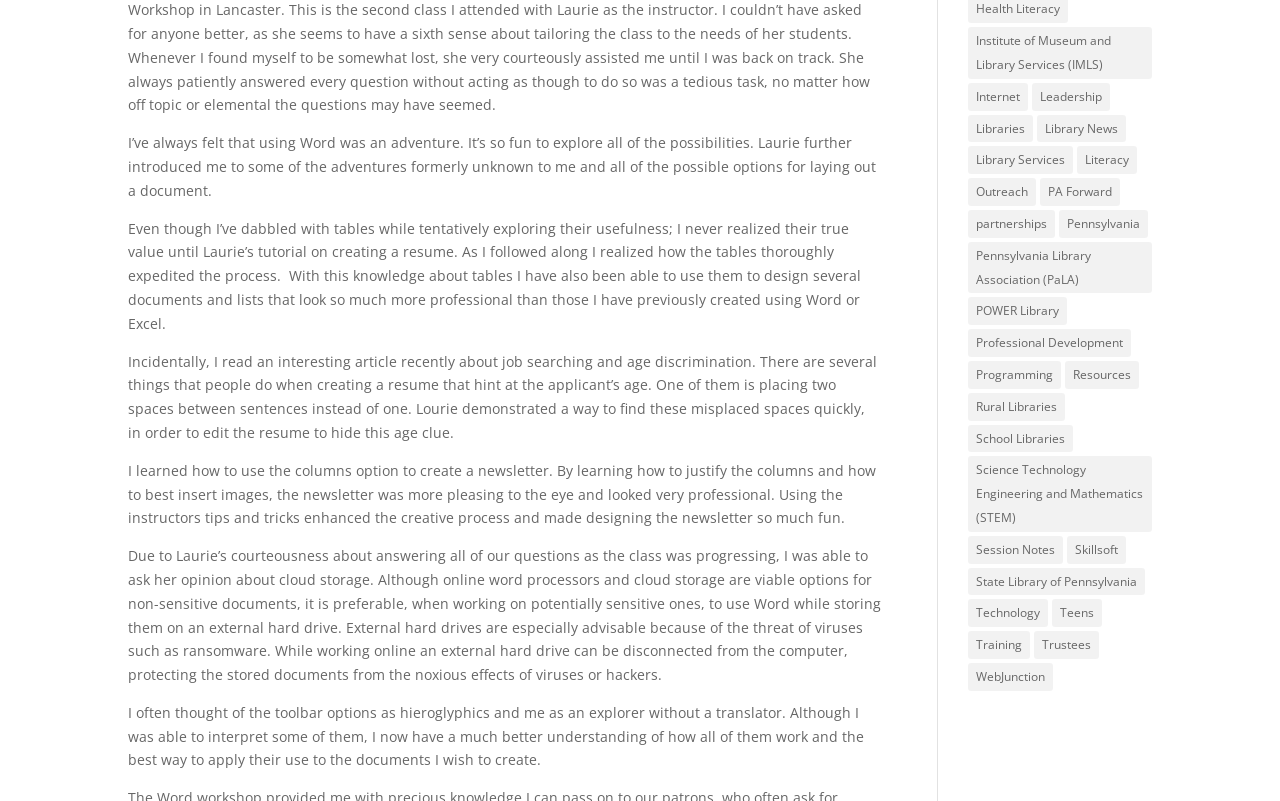Locate the bounding box coordinates of the area you need to click to fulfill this instruction: 'Browse Libraries section'. The coordinates must be in the form of four float numbers ranging from 0 to 1: [left, top, right, bottom].

[0.756, 0.143, 0.807, 0.178]